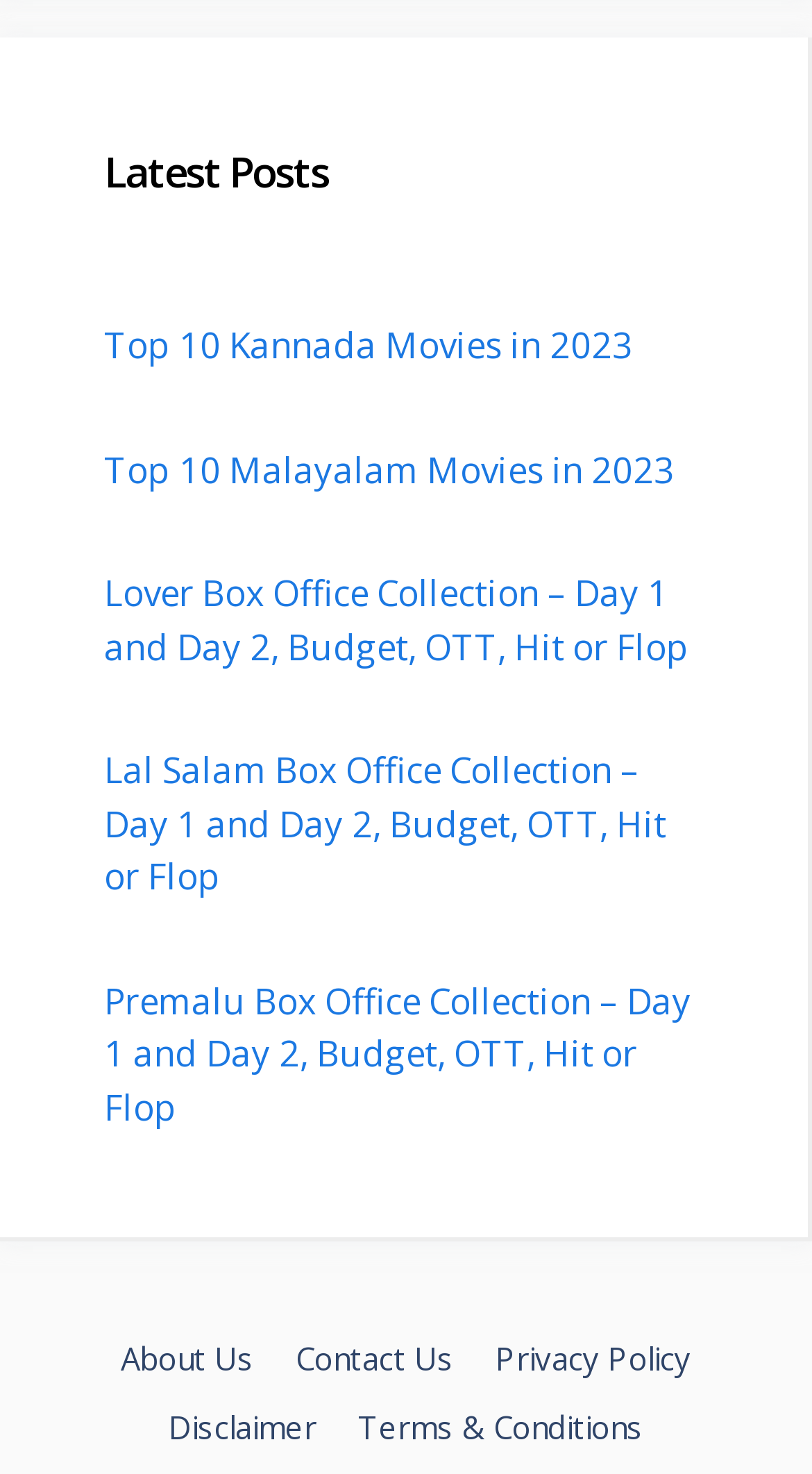Please find the bounding box for the following UI element description. Provide the coordinates in (top-left x, top-left y, bottom-right x, bottom-right y) format, with values between 0 and 1: linkedin

None